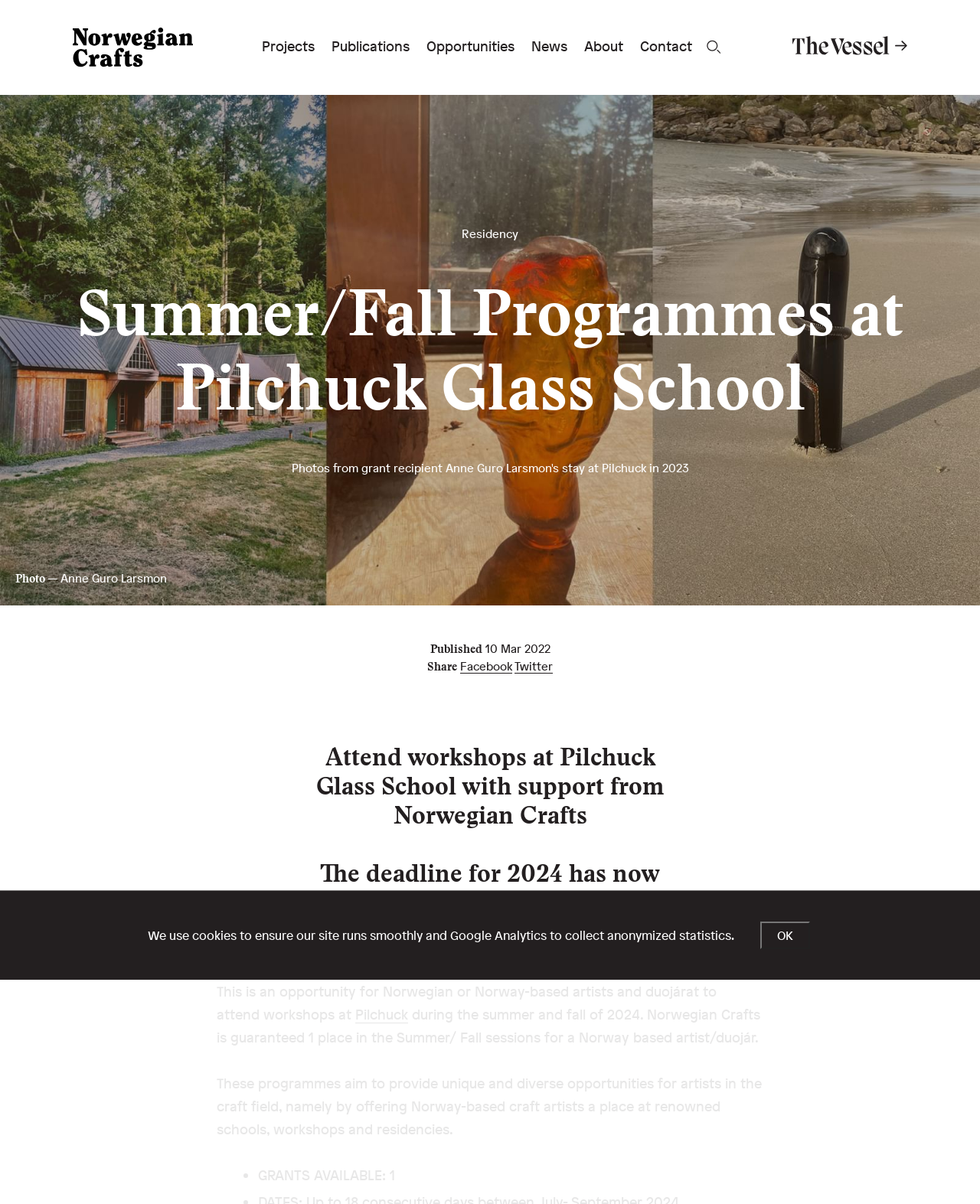Answer the question using only a single word or phrase: 
What is the name of the school?

Pilchuck Glass School